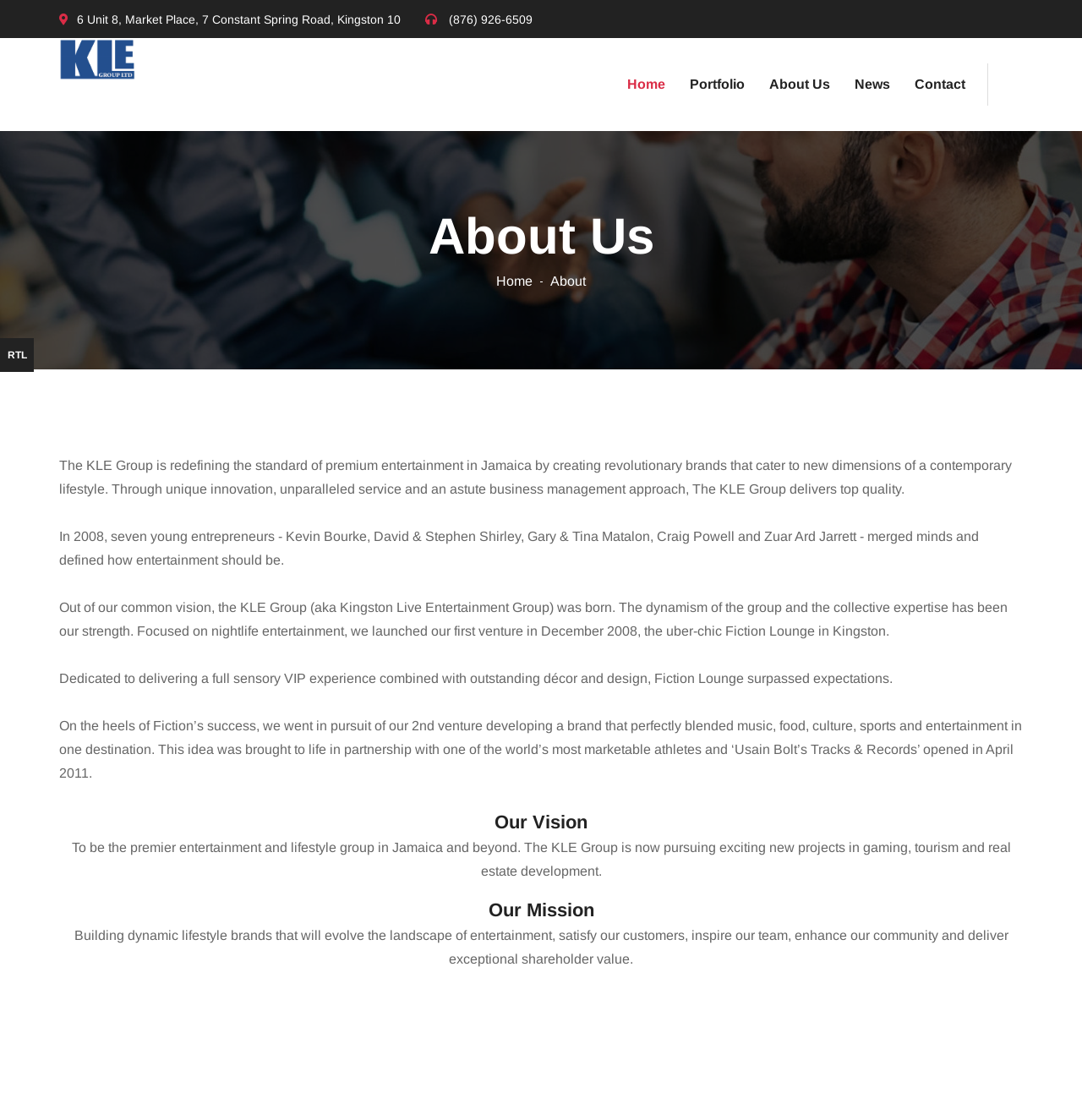Based on the image, give a detailed response to the question: What is the phone number of KLE Group ltd?

I found the phone number by looking at the link element with the bounding box coordinates [0.415, 0.011, 0.492, 0.023] which contains the text '(876) 926-6509'.